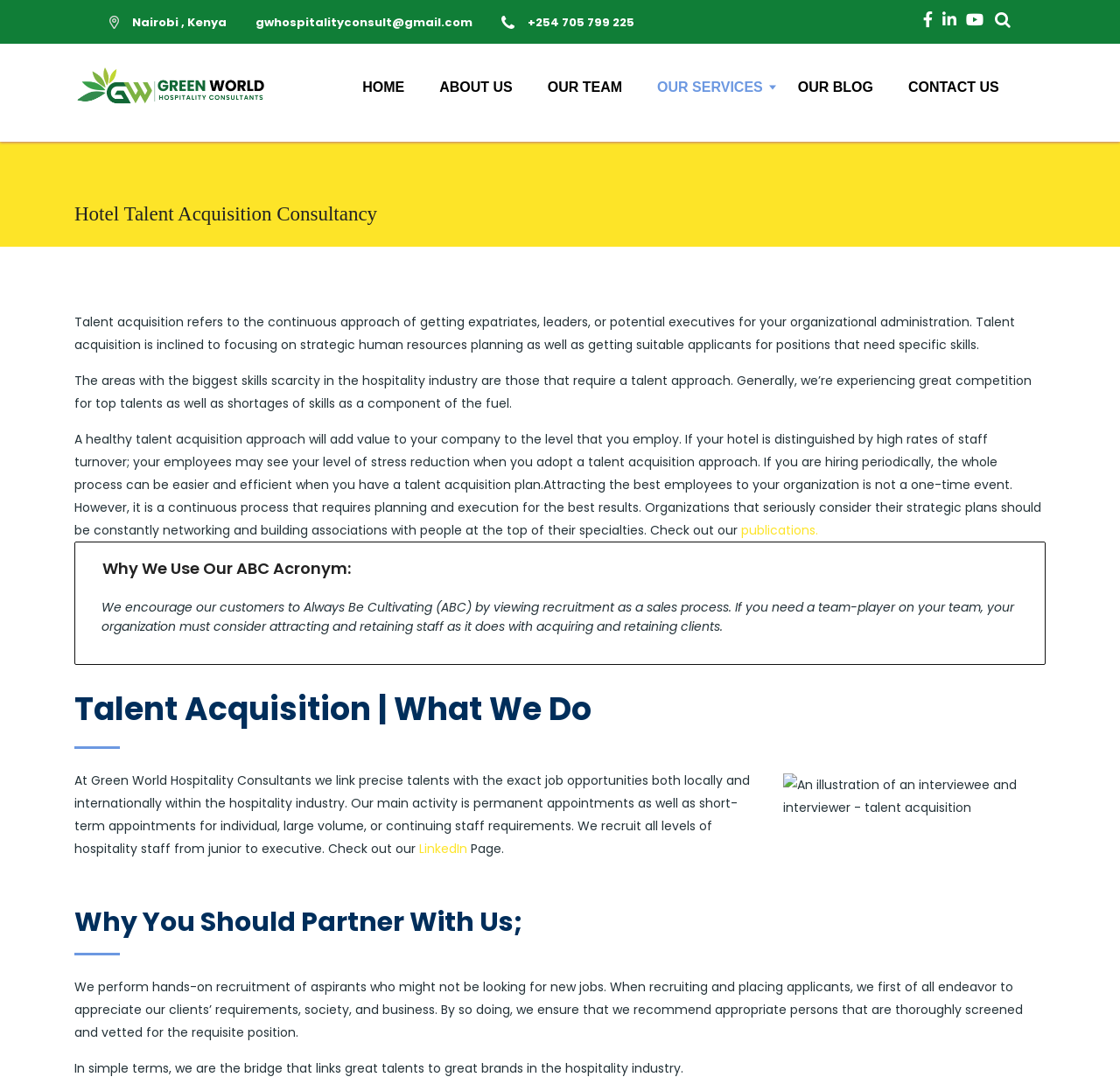What is the approach that Green World Hospitality Consultants encourage their customers to use?
Based on the visual details in the image, please answer the question thoroughly.

I found the approach that Green World Hospitality Consultants encourage their customers to use by reading the heading 'Why We Use Our ABC Acronym:', which explains that they view recruitment as a sales process.